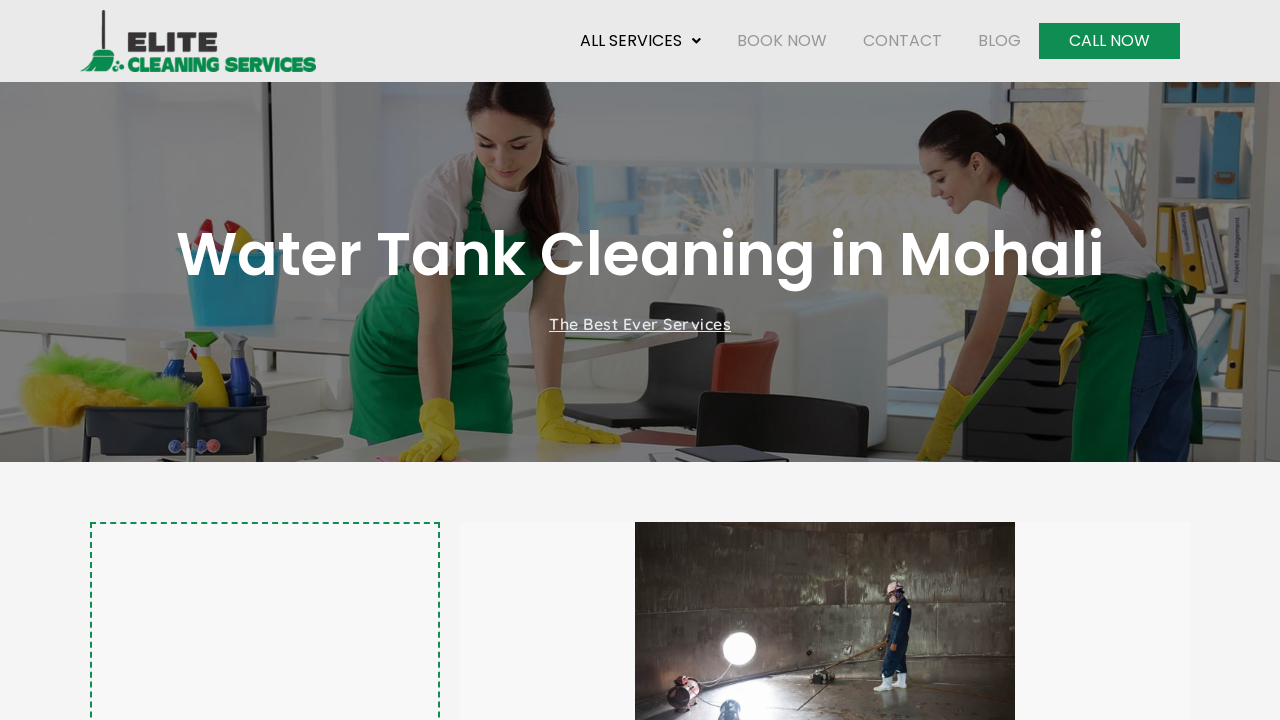Write a detailed summary of the webpage.

The webpage is about Elite Winds, a one-stop solution for water tank cleaning in Chandigarh and Mohali. At the top left corner, there is a logo of Elite Winds, which is an image with a link. 

To the right of the logo, there are five navigation links: "ALL SERVICES", "BOOK NOW", "CONTACT", "BLOG", and "CALL NOW". These links are positioned horizontally, with "ALL SERVICES" on the left and "CALL NOW" on the right.

Below the navigation links, there is a heading that reads "Water Tank Cleaning in Mohali". Under this heading, there is a link titled "The Best Ever Services".